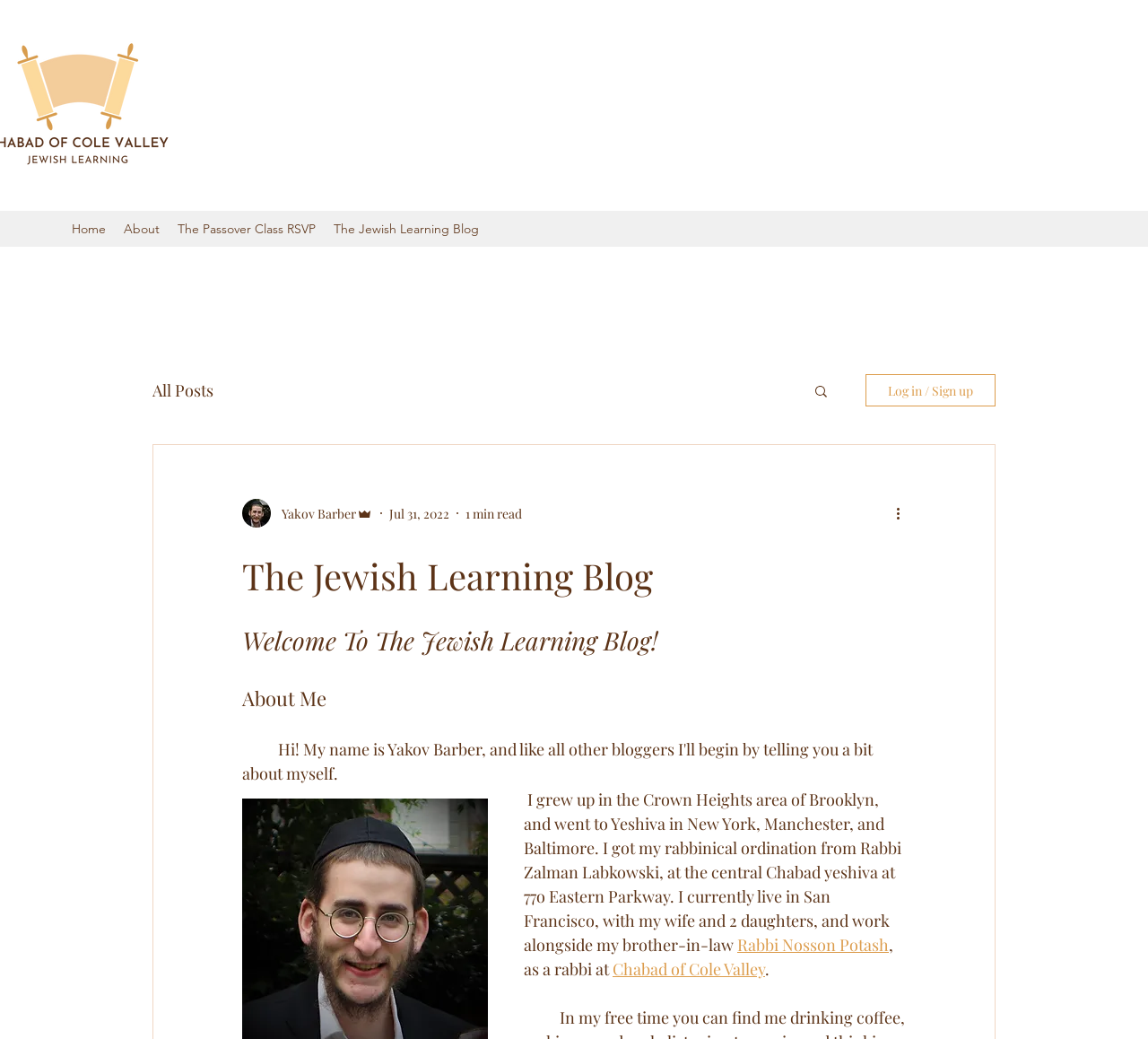Determine the bounding box coordinates for the area that needs to be clicked to fulfill this task: "log in or sign up". The coordinates must be given as four float numbers between 0 and 1, i.e., [left, top, right, bottom].

[0.754, 0.36, 0.867, 0.391]